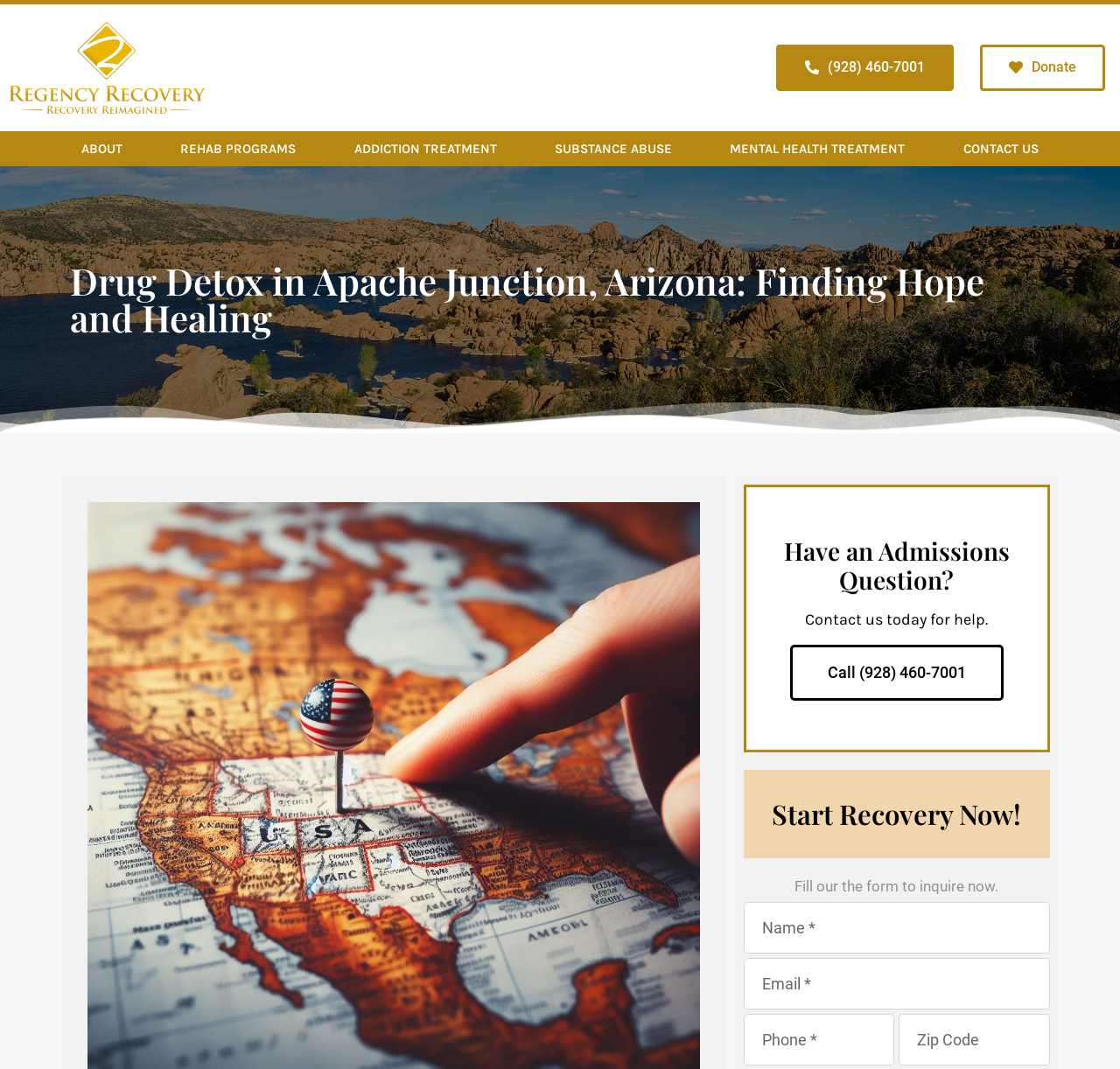Provide the bounding box coordinates in the format (top-left x, top-left y, bottom-right x, bottom-right y). All values are floating point numbers between 0 and 1. Determine the bounding box coordinate of the UI element described as: name="form_fields[name]" placeholder="Name *"

[0.664, 0.844, 0.937, 0.892]